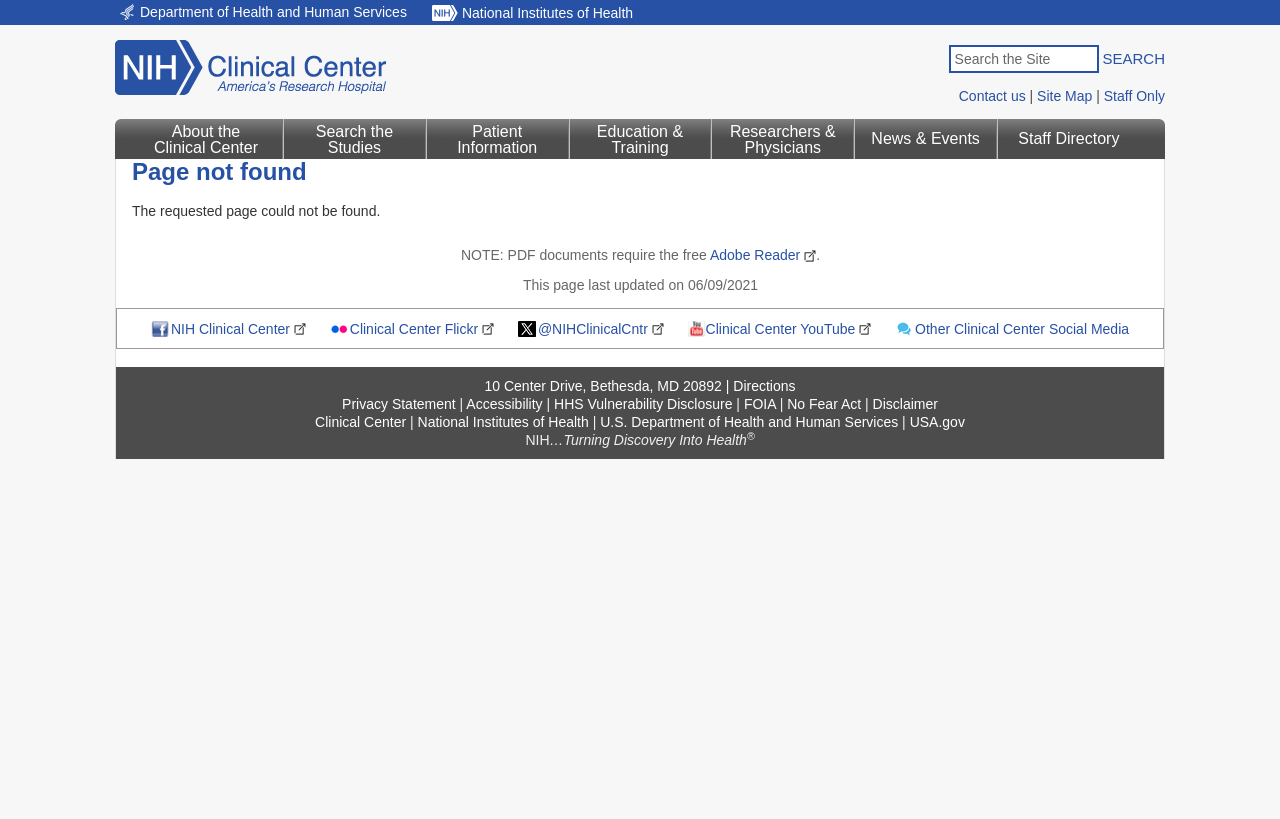What is the purpose of the search box?
Please use the visual content to give a single word or phrase answer.

Search the Site